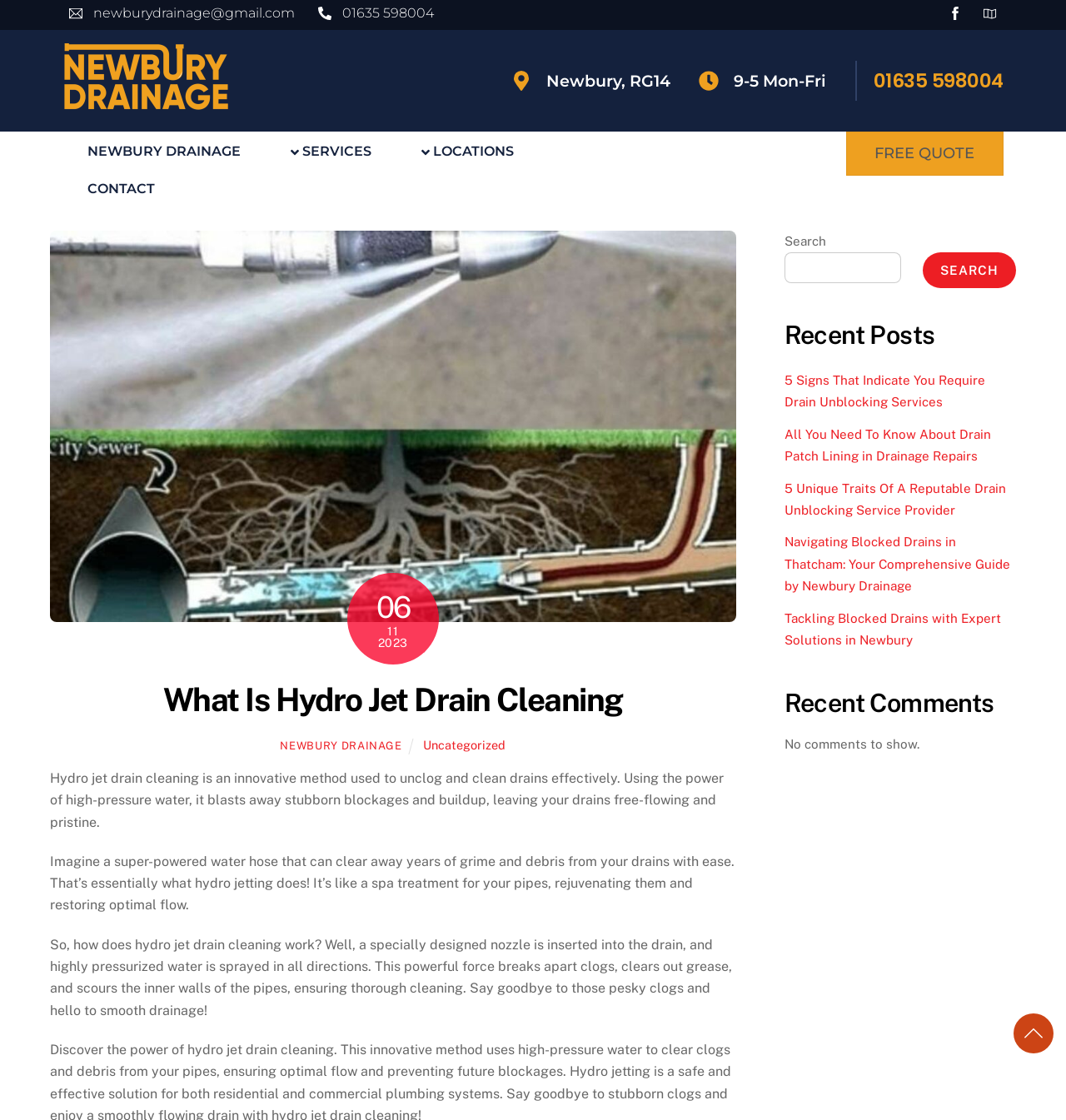Could you provide the bounding box coordinates for the portion of the screen to click to complete this instruction: "Search for something"?

[0.736, 0.225, 0.846, 0.253]